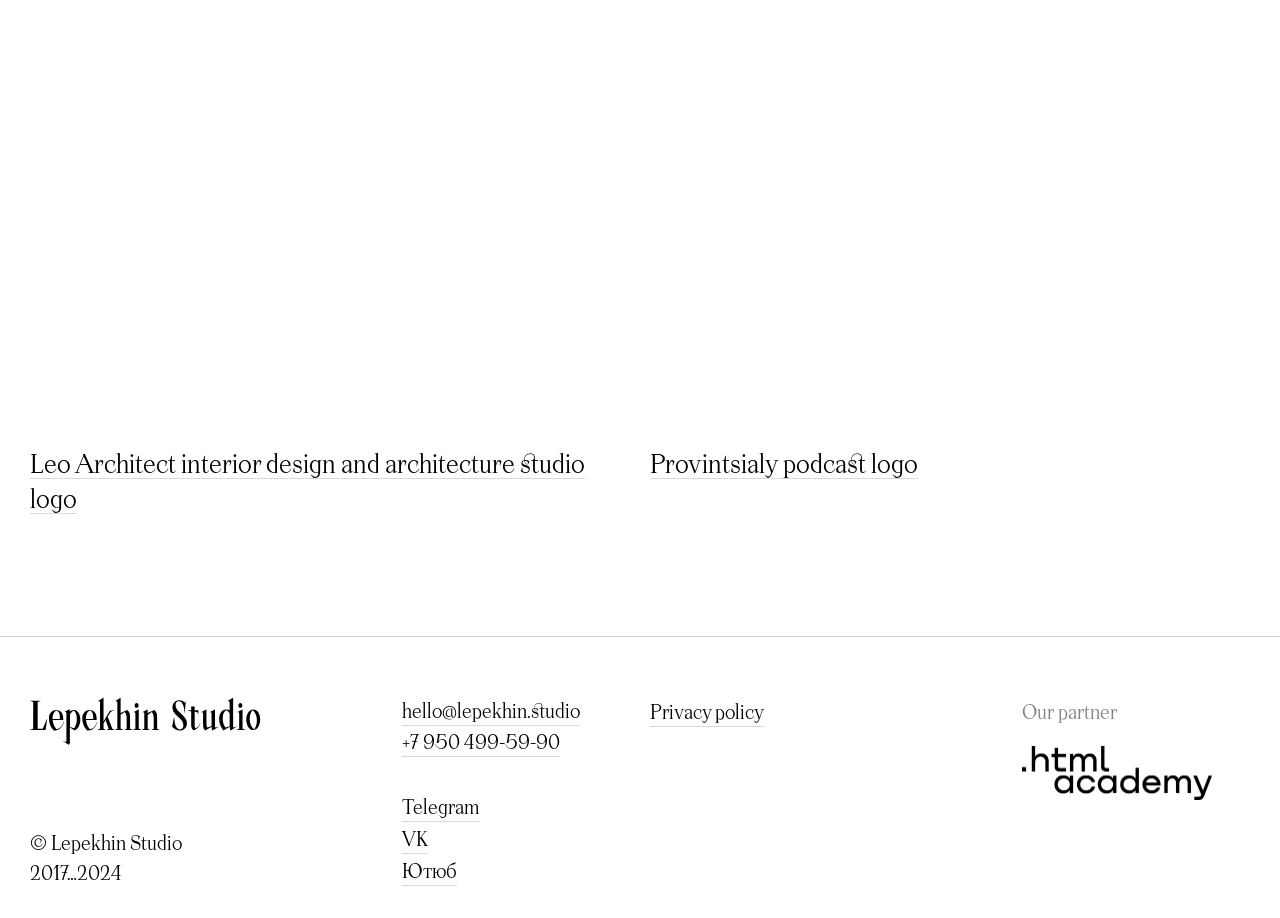Please specify the coordinates of the bounding box for the element that should be clicked to carry out this instruction: "Go to the HTML Academy website". The coordinates must be four float numbers between 0 and 1, formatted as [left, top, right, bottom].

[0.798, 0.851, 0.947, 0.876]